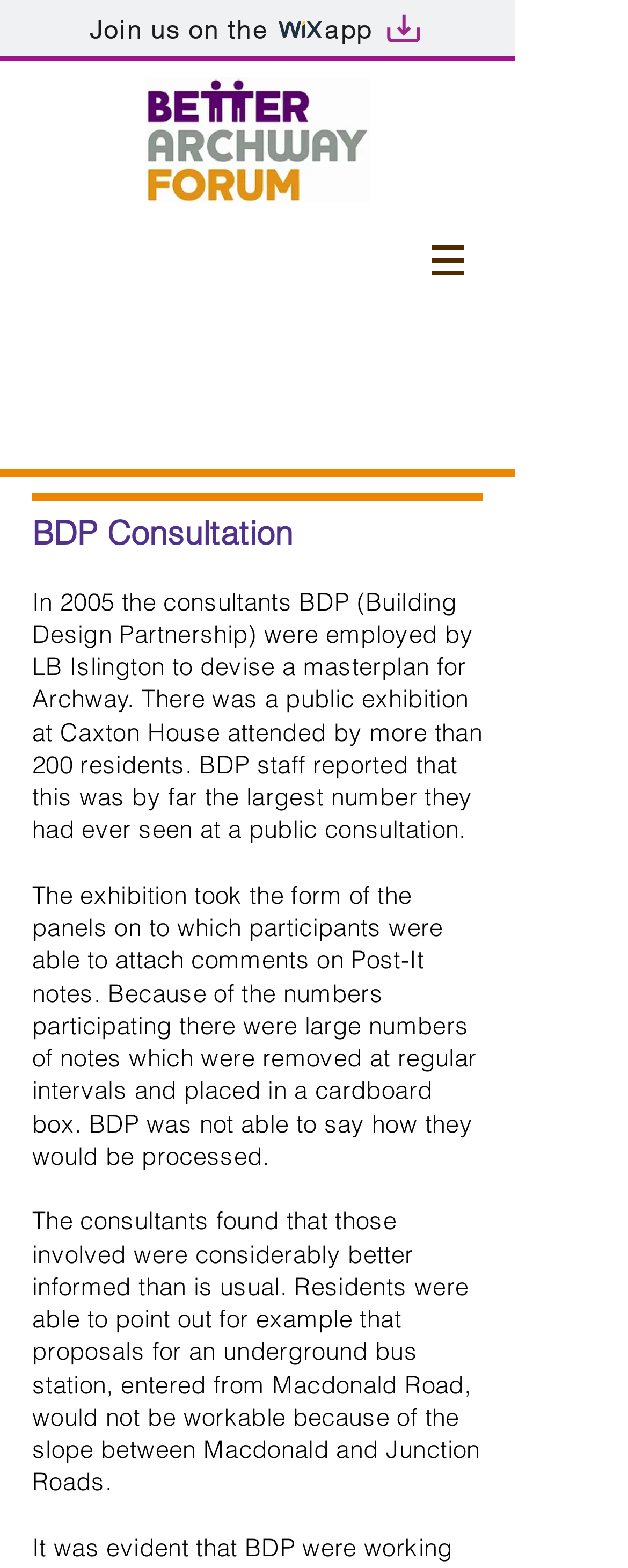Illustrate the webpage with a detailed description.

The webpage is about the BDP 2005 Consultation, specifically the masterplan for Archway devised by consultants BDP (Building Design Partnership) in 2005. 

At the top left of the page, there is a link to "Join us on the Wix app Artboard 1" accompanied by two small images, "wix" and "Artboard 1". Below this link, there is a larger image, "BAF colour.JPG", taking up a significant portion of the top section of the page.

On the top right, there is a navigation menu labeled "Site" with a button that has a popup menu. The button is accompanied by a small image.

The main content of the page is divided into three paragraphs of text, starting from the top left. The first paragraph is a heading titled "BDP Consultation". The second paragraph describes the public exhibition at Caxton House, where over 200 residents attended and provided comments on Post-It notes. The third paragraph explains that the consultants found the residents to be well-informed, pointing out issues with the proposals, such as the unworkable underground bus station.

Overall, the webpage provides information about the BDP 2005 Consultation, with a focus on the public exhibition and the feedback received from residents.